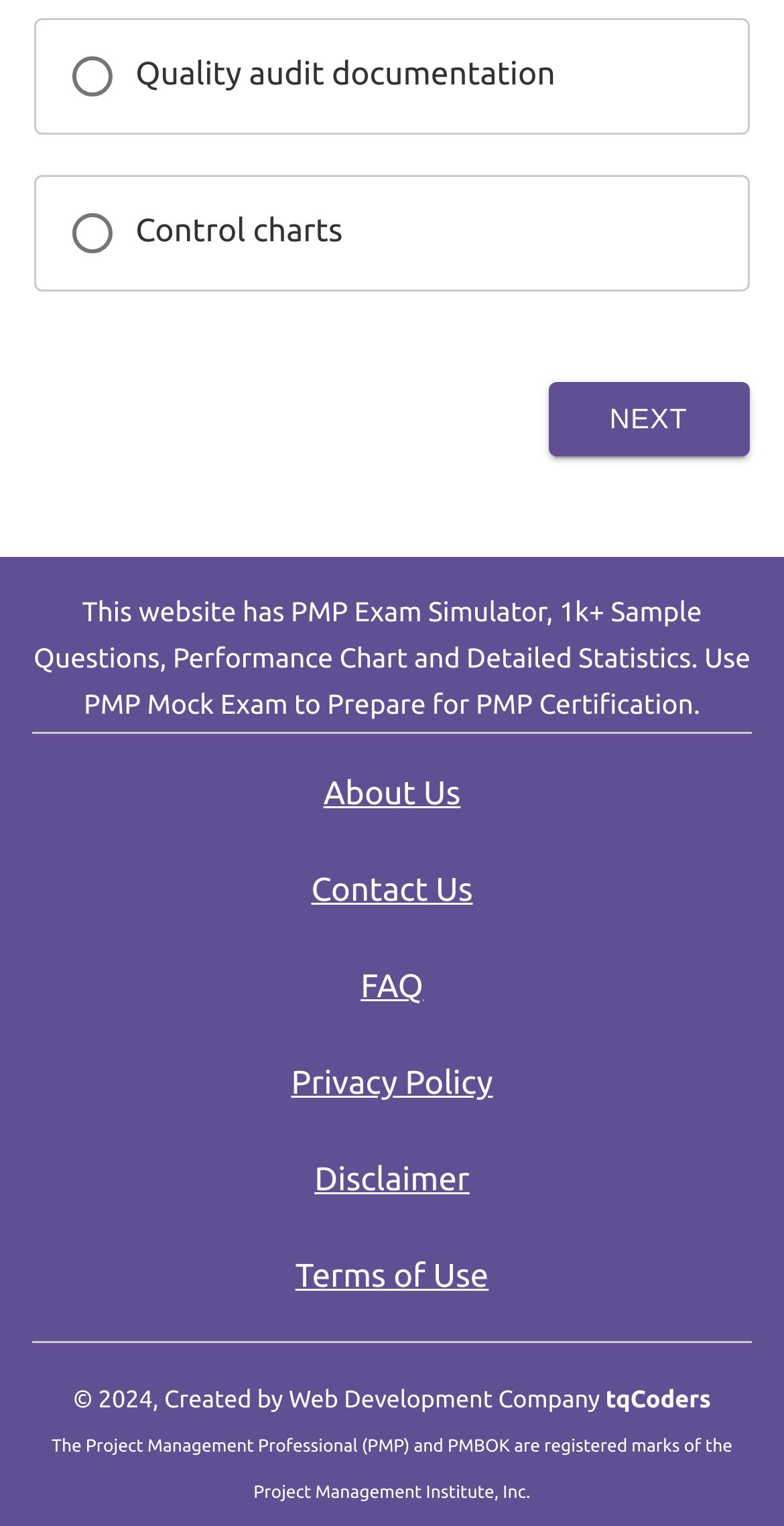Determine the bounding box of the UI element mentioned here: "Next". The coordinates must be in the format [left, top, right, bottom] with values ranging from 0 to 1.

[0.699, 0.25, 0.955, 0.298]